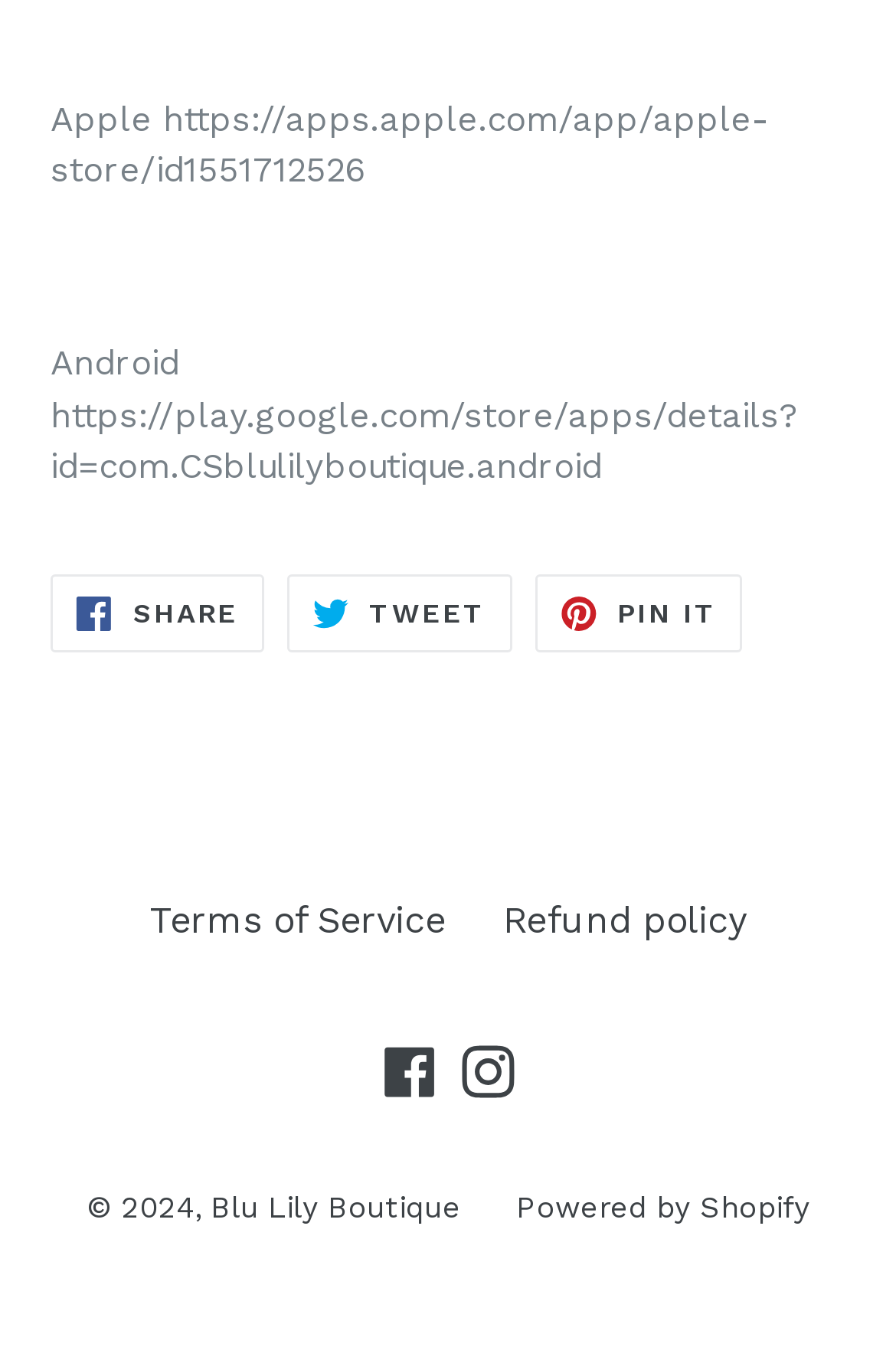Locate the bounding box coordinates of the area where you should click to accomplish the instruction: "Visit Blu Lily Boutique".

[0.235, 0.875, 0.524, 0.9]